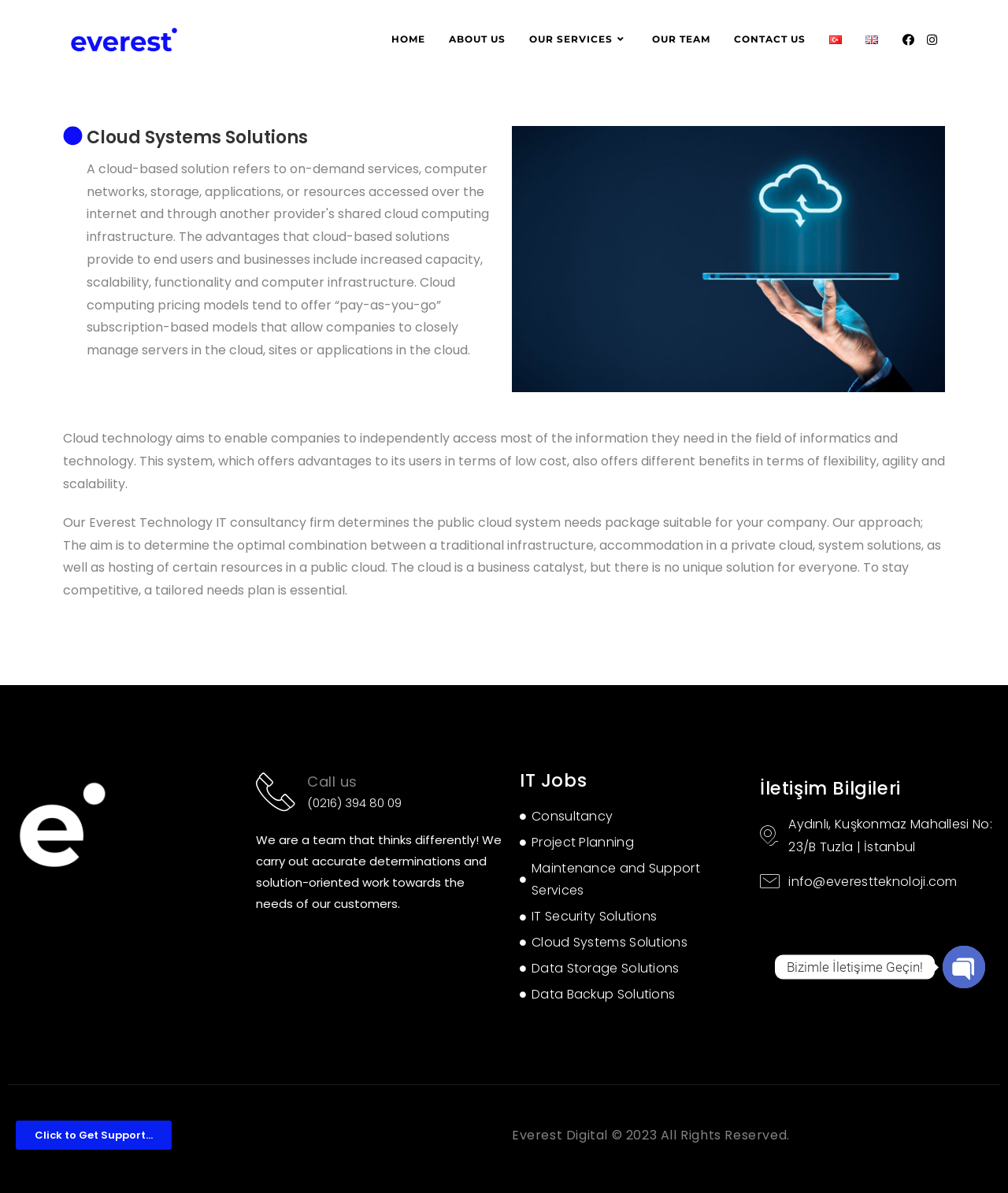What is the phone number of the company?
Use the image to answer the question with a single word or phrase.

(0216) 394 80 09